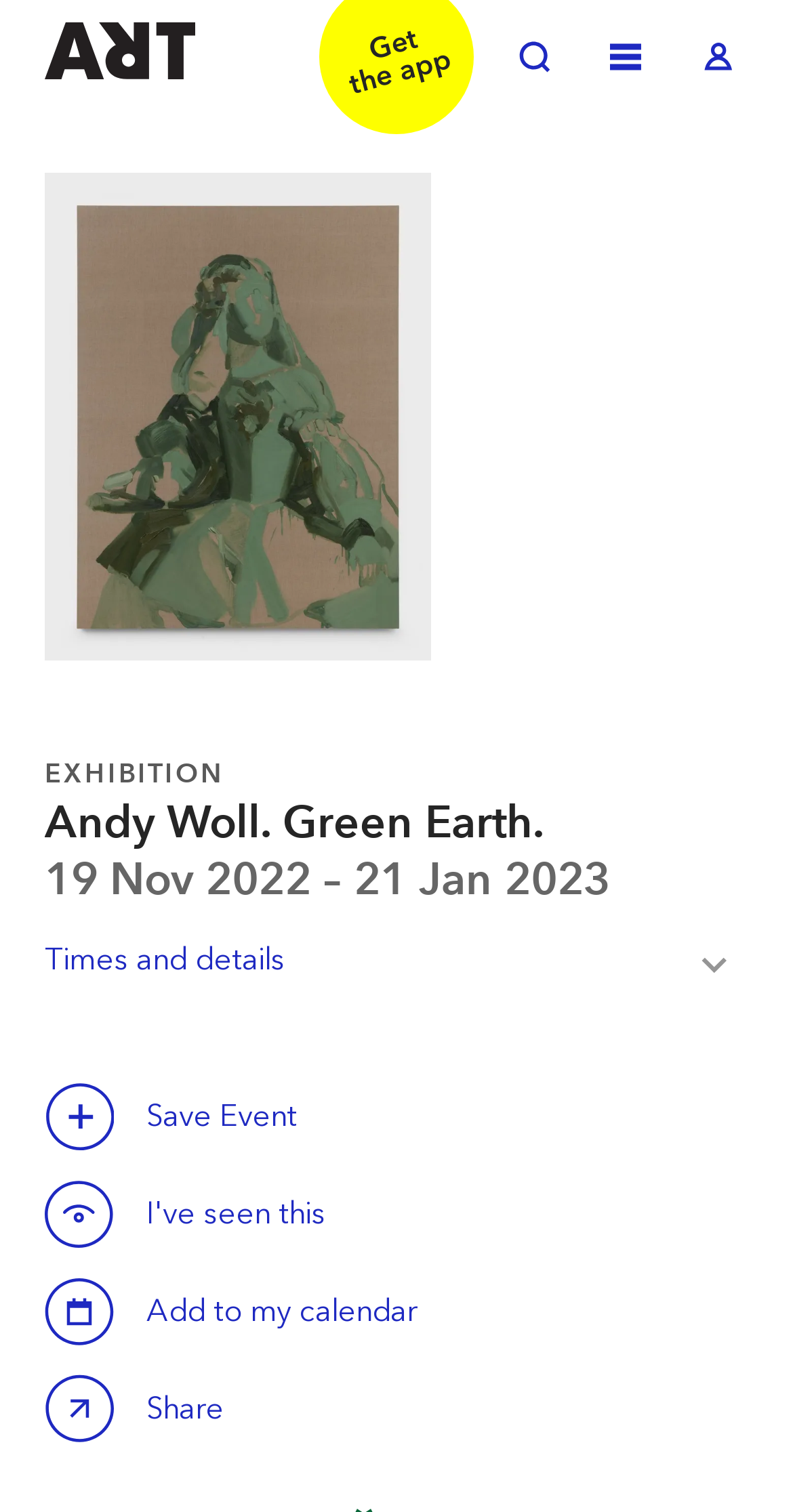Please identify the webpage's heading and generate its text content.

Andy Woll. Green Earth.